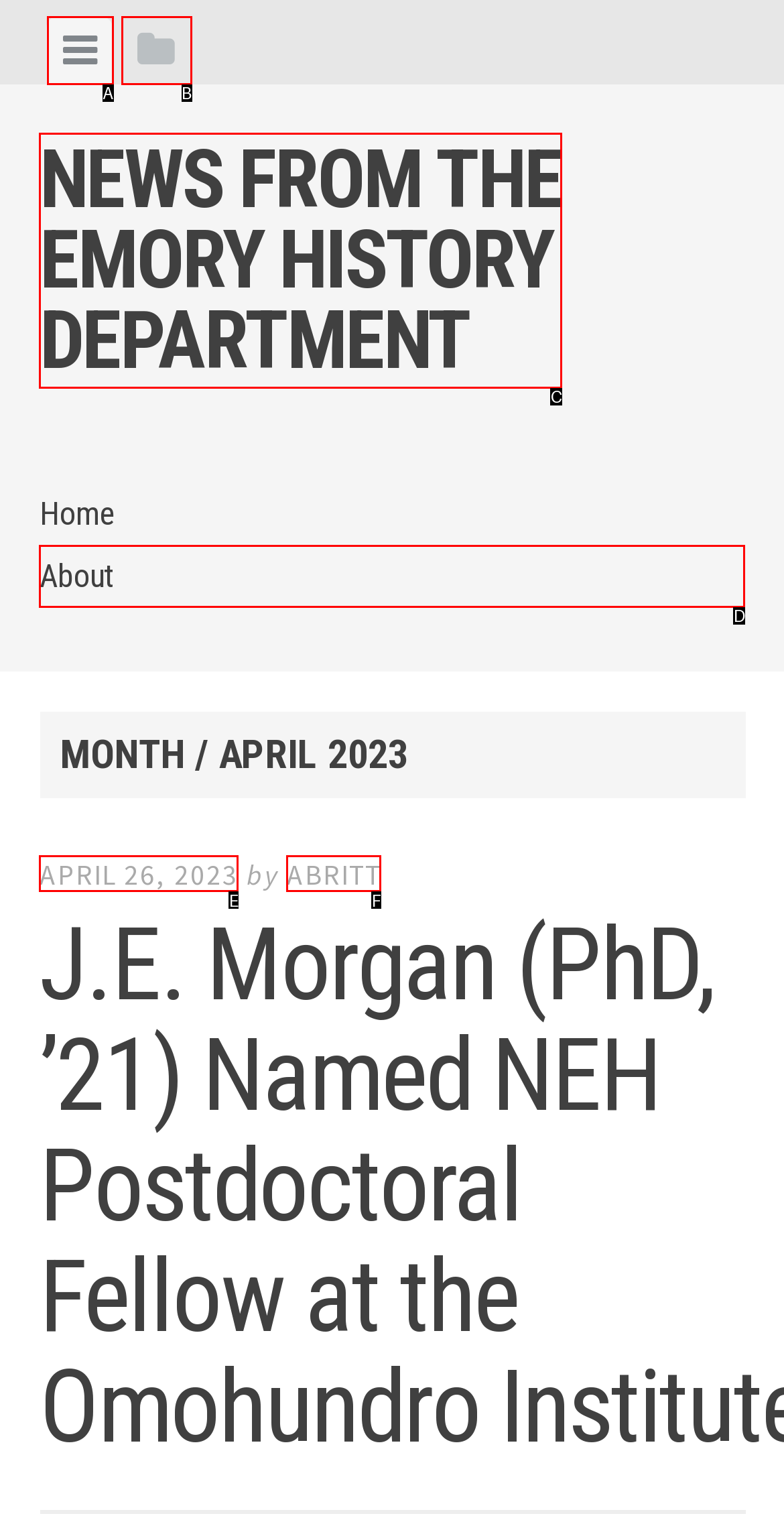Select the letter of the UI element that best matches: View sidebar
Answer with the letter of the correct option directly.

B